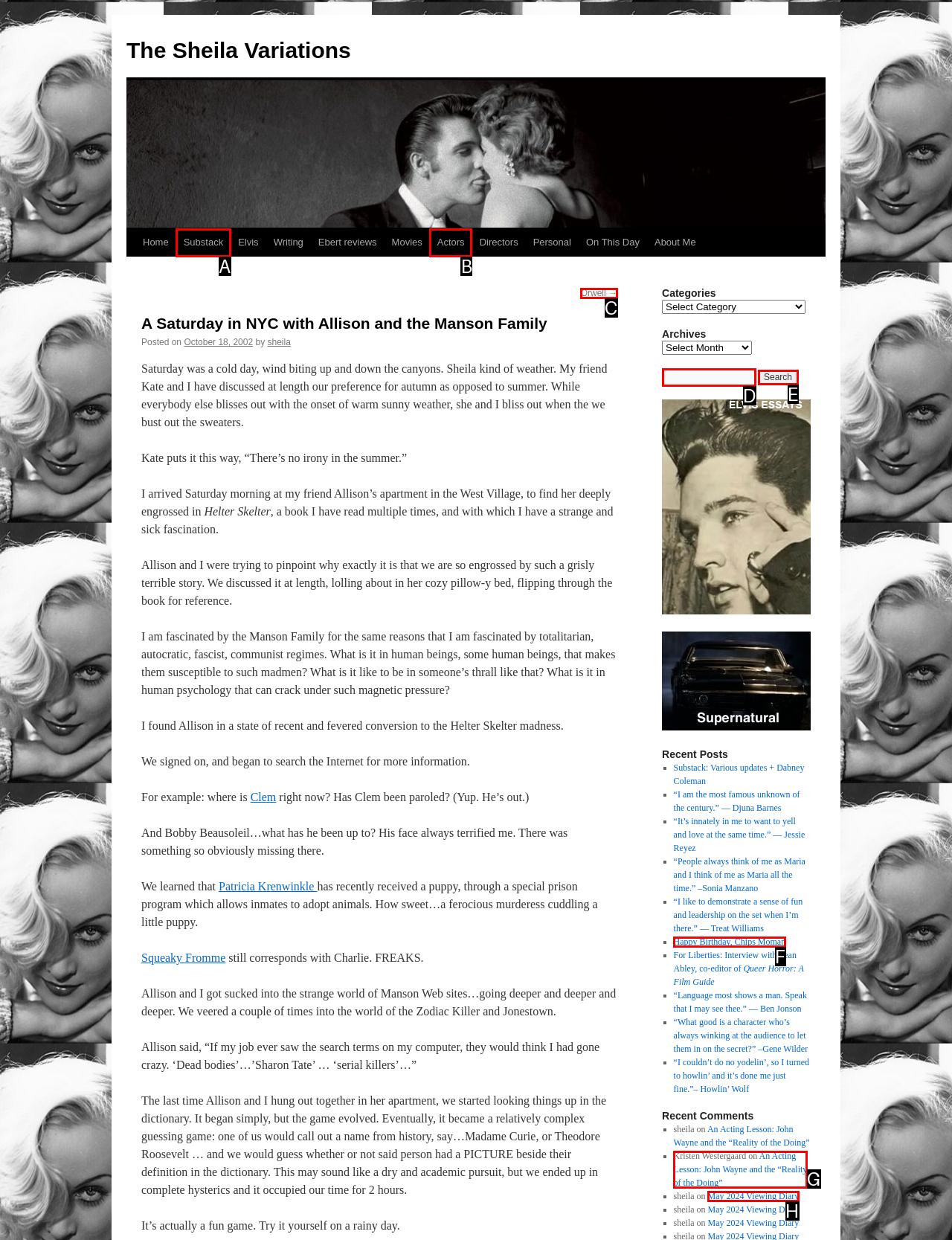Find the HTML element that matches the description: Orwell →. Answer using the letter of the best match from the available choices.

C